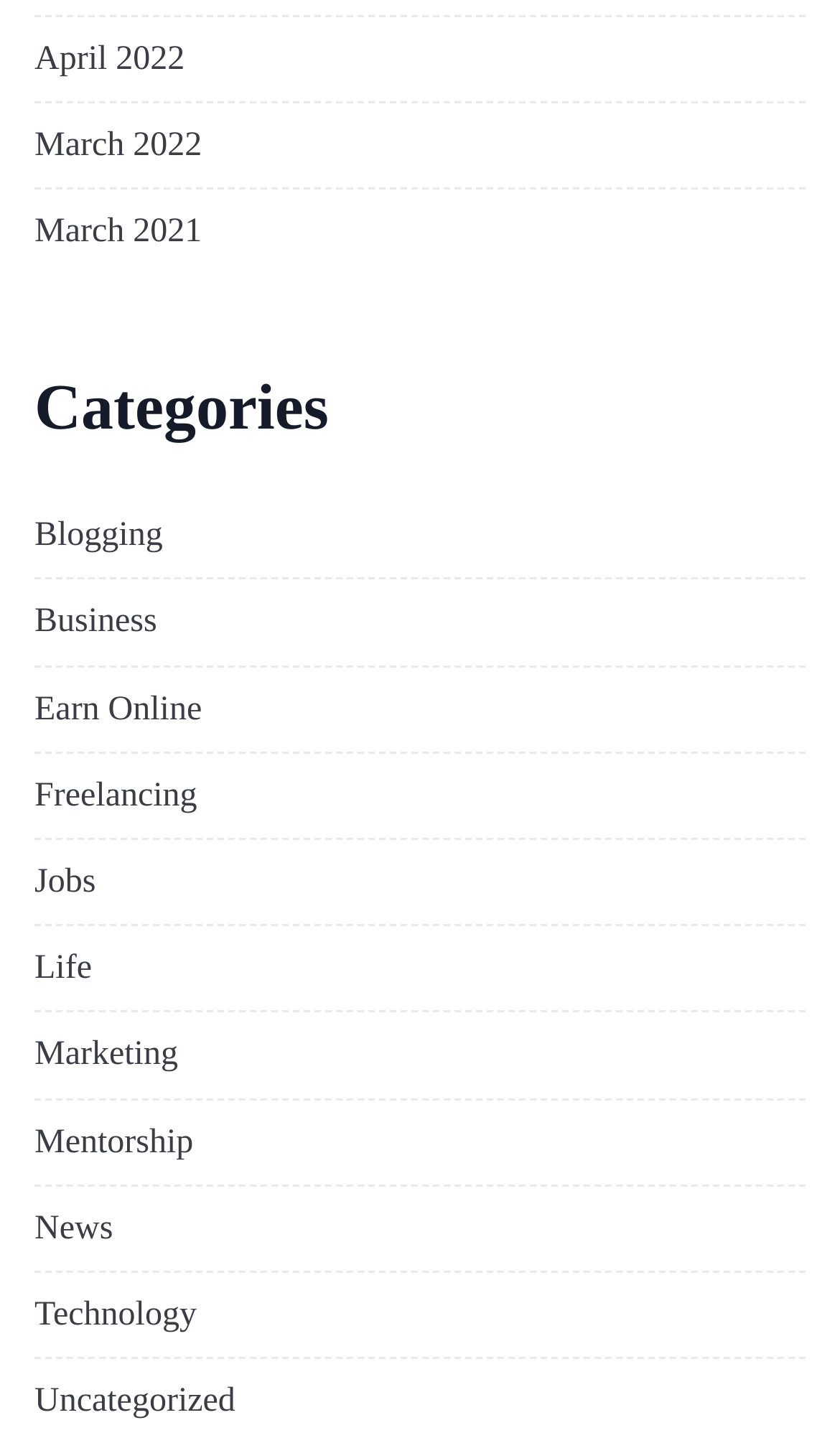Please specify the bounding box coordinates of the clickable region to carry out the following instruction: "view April 2022". The coordinates should be four float numbers between 0 and 1, in the format [left, top, right, bottom].

[0.041, 0.027, 0.22, 0.056]